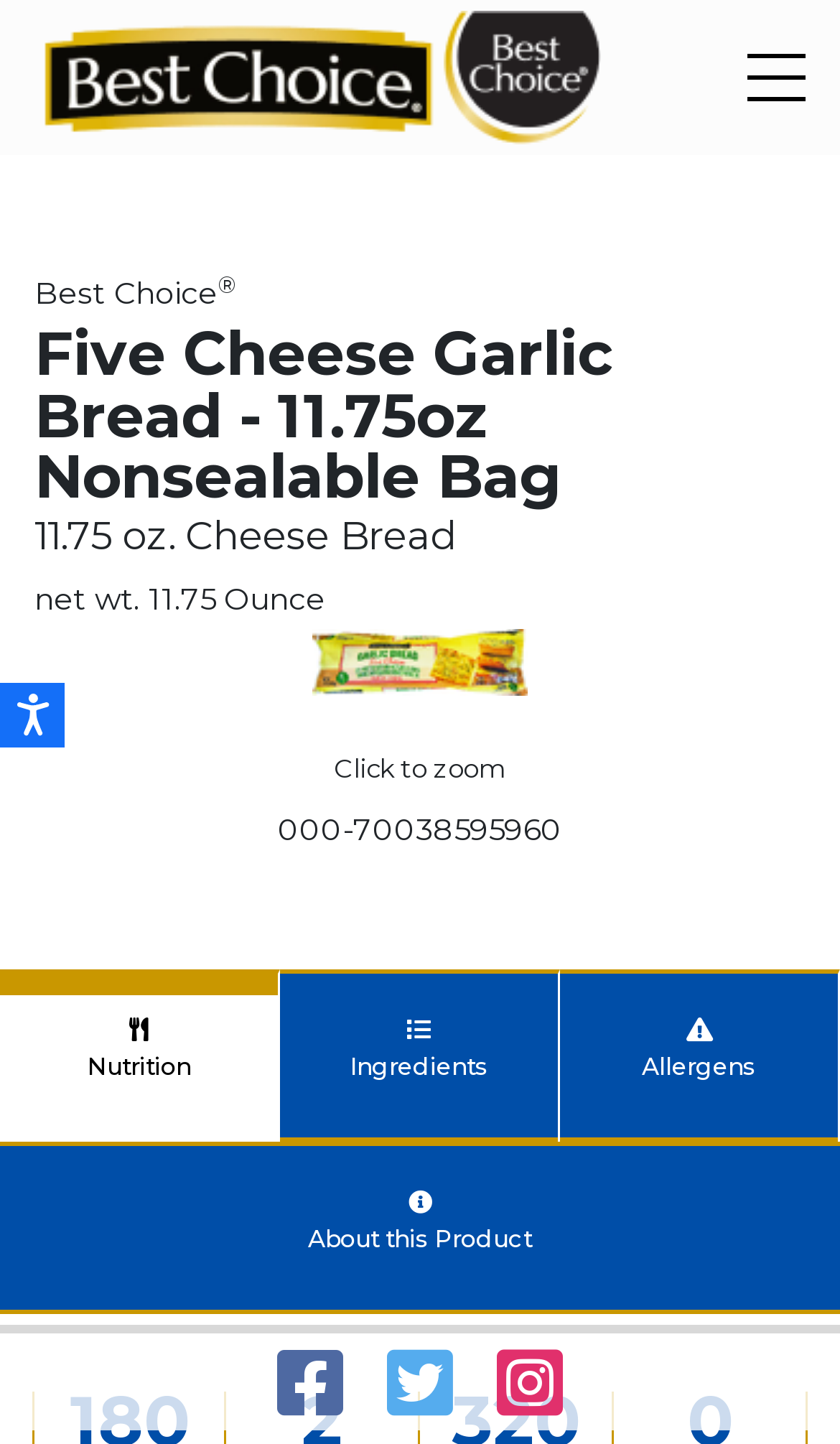Answer in one word or a short phrase: 
What is the purpose of the 'Skip to Content' button?

To skip to the main content